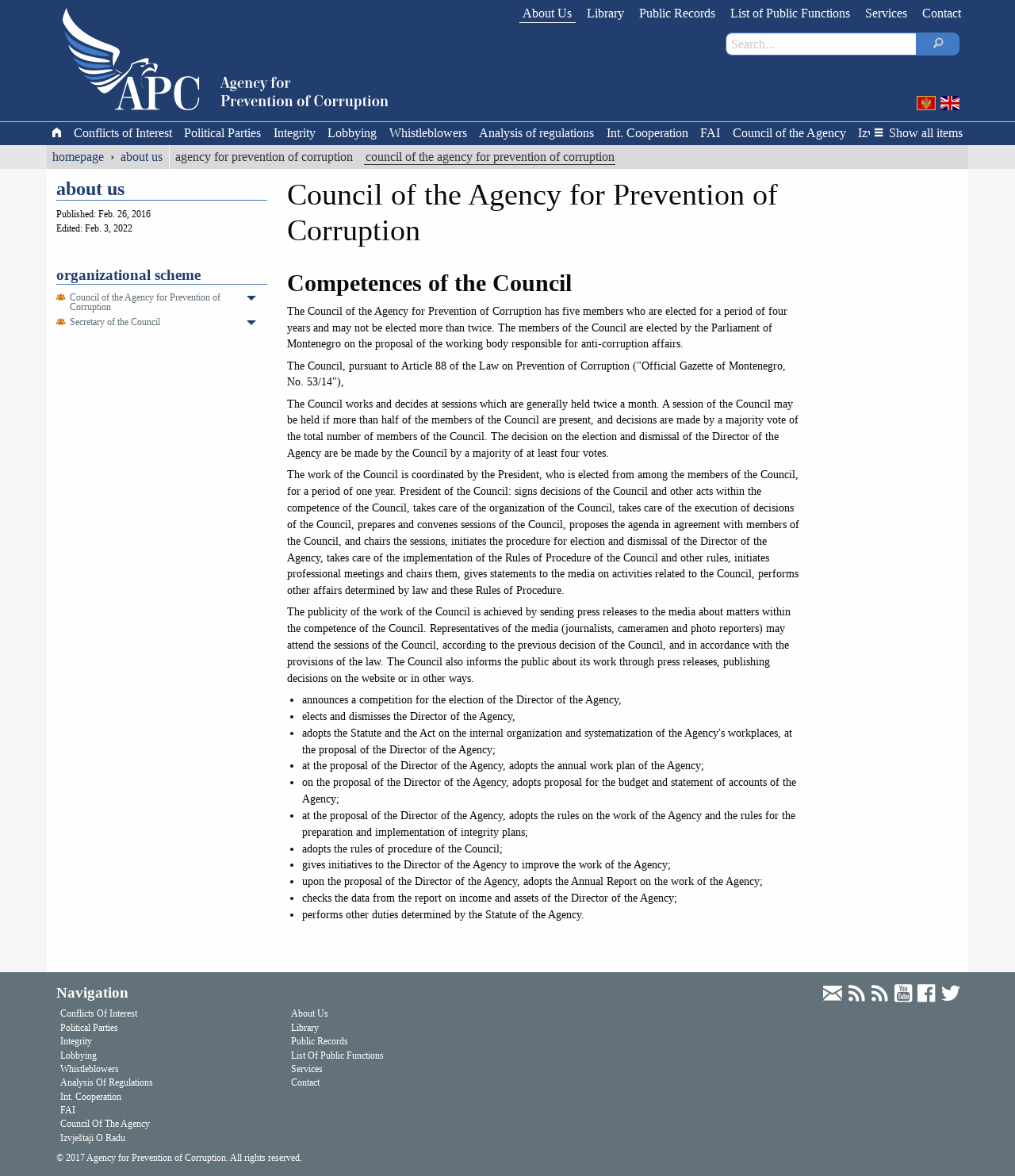How often are the sessions of the Council held?
Please respond to the question with a detailed and thorough explanation.

According to the text 'The Council works and decides at sessions which are generally held twice a month.', the sessions of the Council are generally held twice a month.